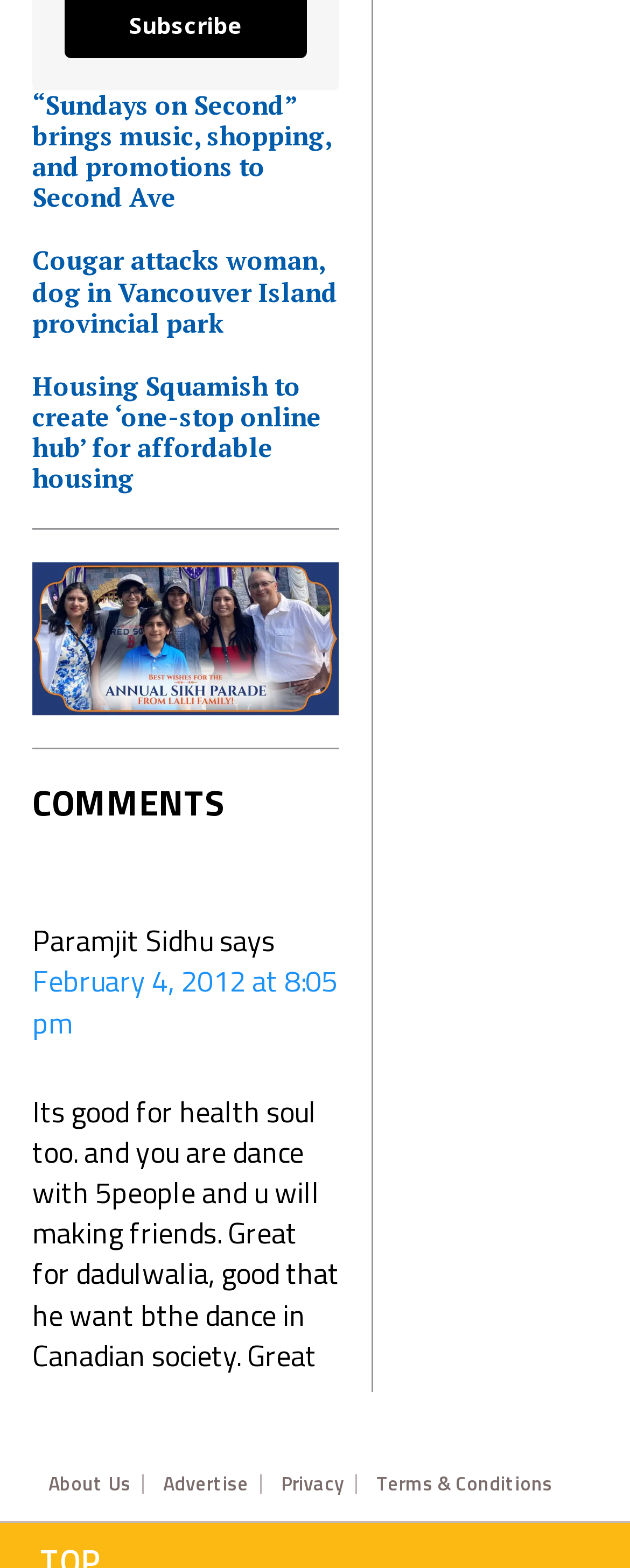Based on the element description About Us, identify the bounding box coordinates for the UI element. The coordinates should be in the format (top-left x, top-left y, bottom-right x, bottom-right y) and within the 0 to 1 range.

[0.077, 0.822, 0.228, 0.834]